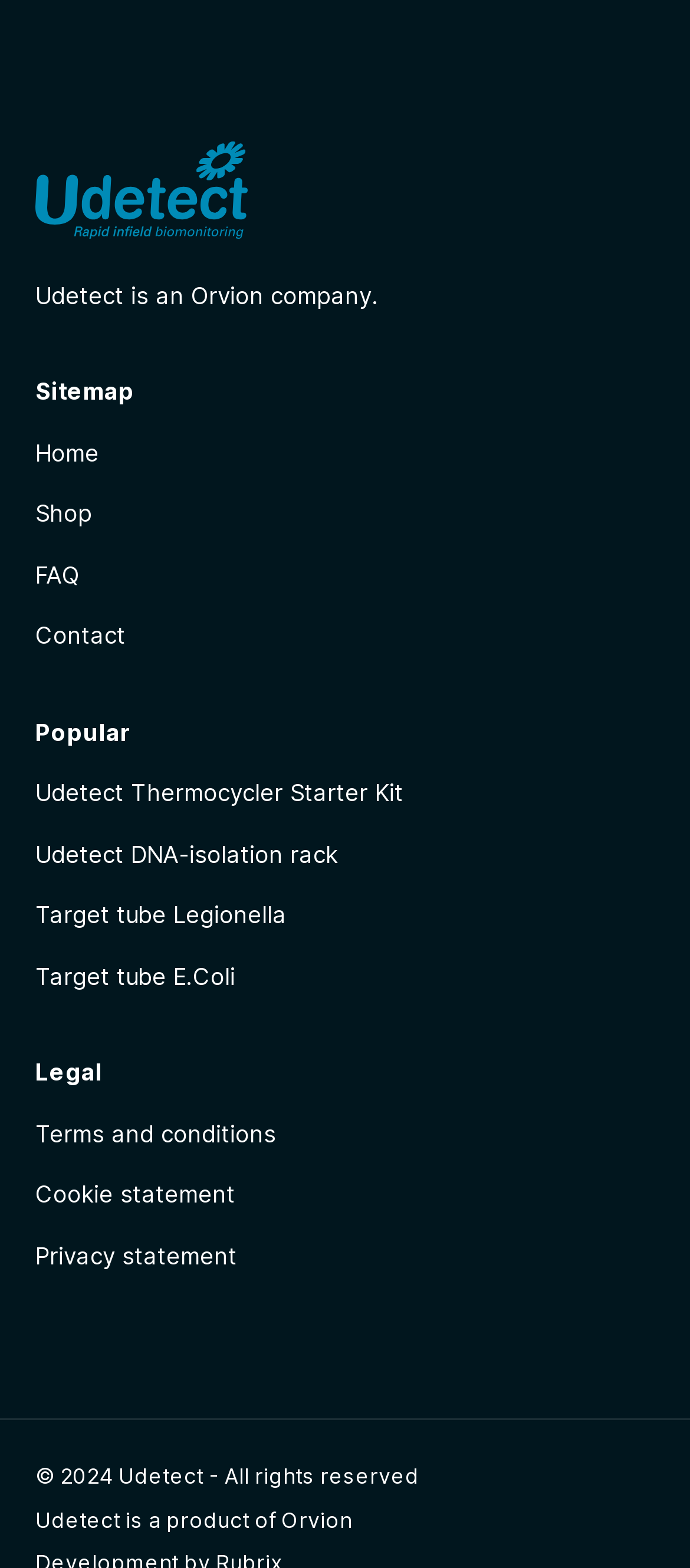How many links are there in the navigation menu?
Respond to the question with a single word or phrase according to the image.

4